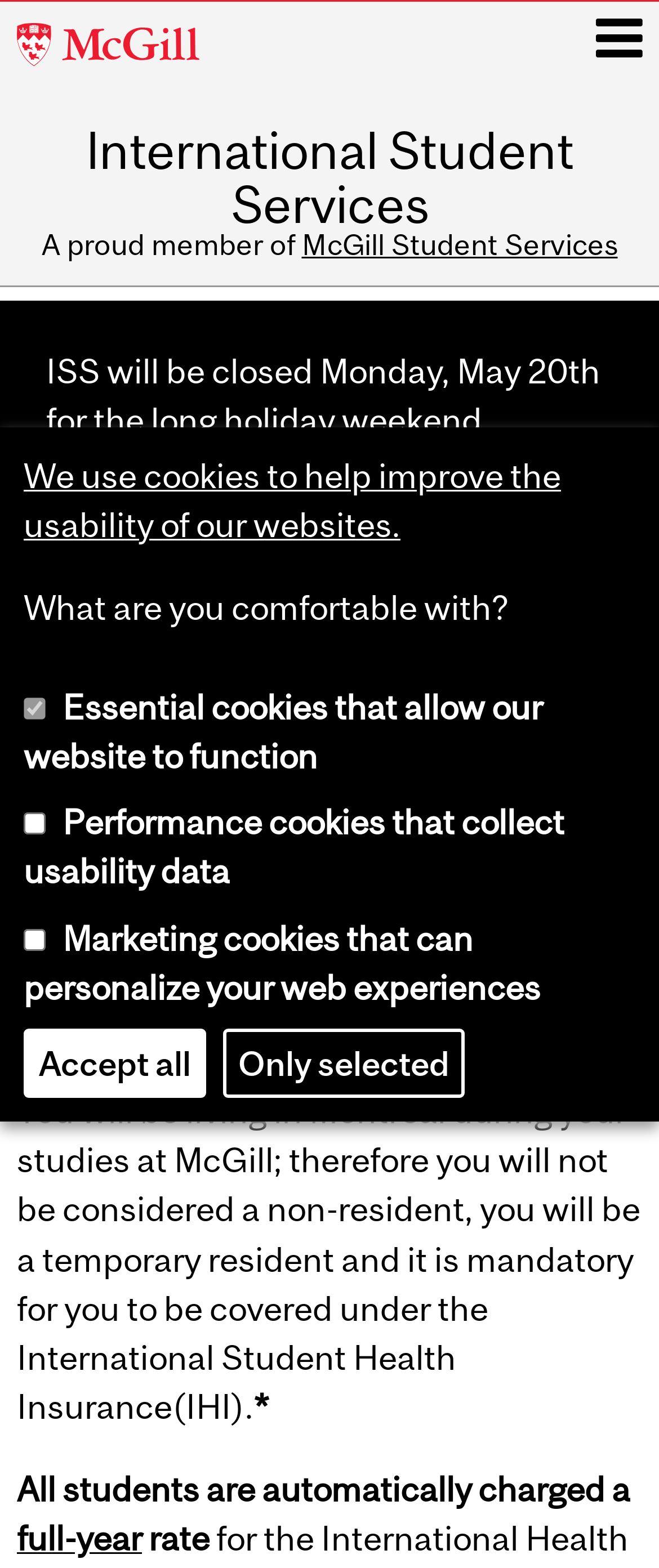Please specify the bounding box coordinates of the element that should be clicked to execute the given instruction: 'Click full-year'. Ensure the coordinates are four float numbers between 0 and 1, expressed as [left, top, right, bottom].

[0.026, 0.969, 0.215, 0.994]